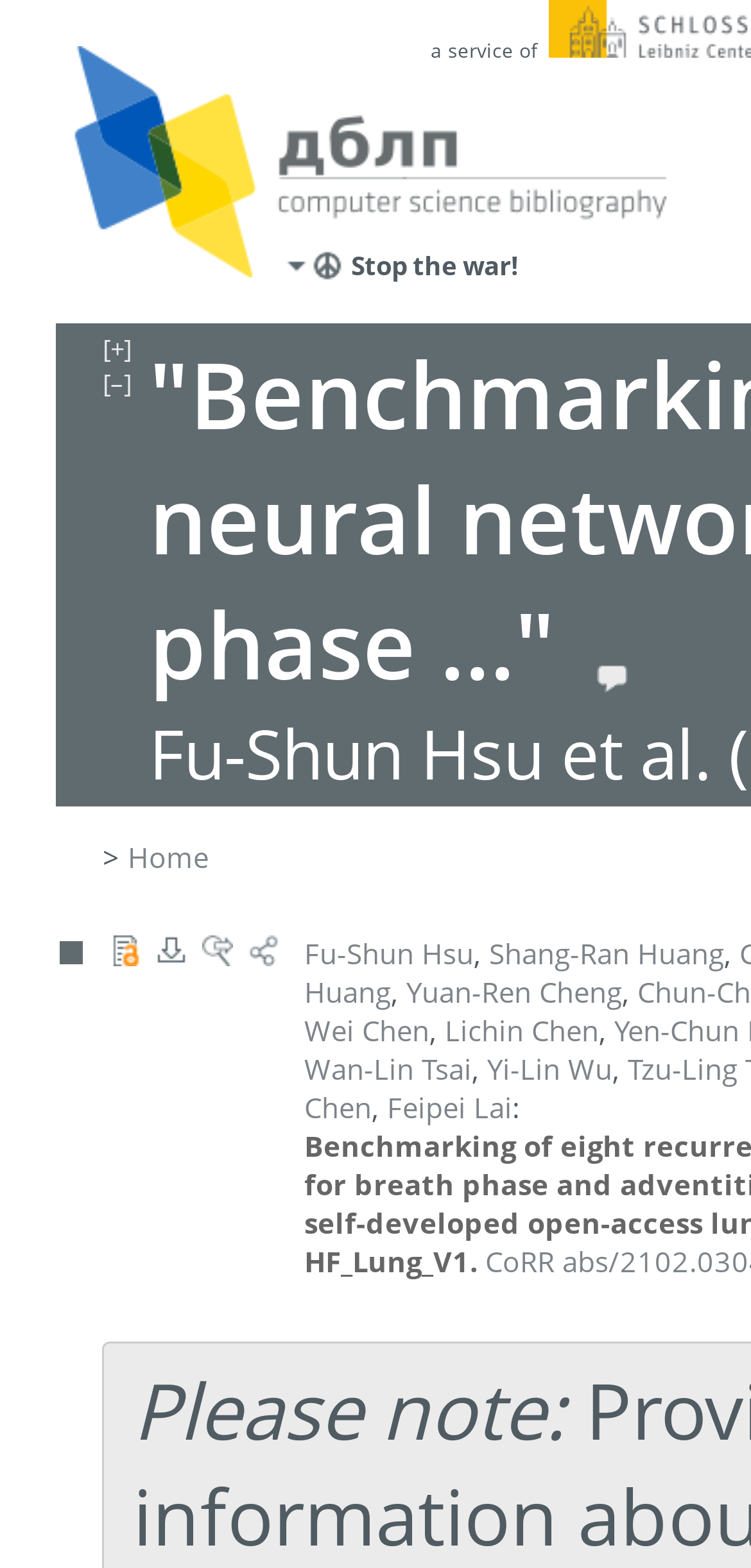Given the element description [–], identify the bounding box coordinates for the UI element on the webpage screenshot. The format should be (top-left x, top-left y, bottom-right x, bottom-right y), with values between 0 and 1.

[0.137, 0.233, 0.175, 0.255]